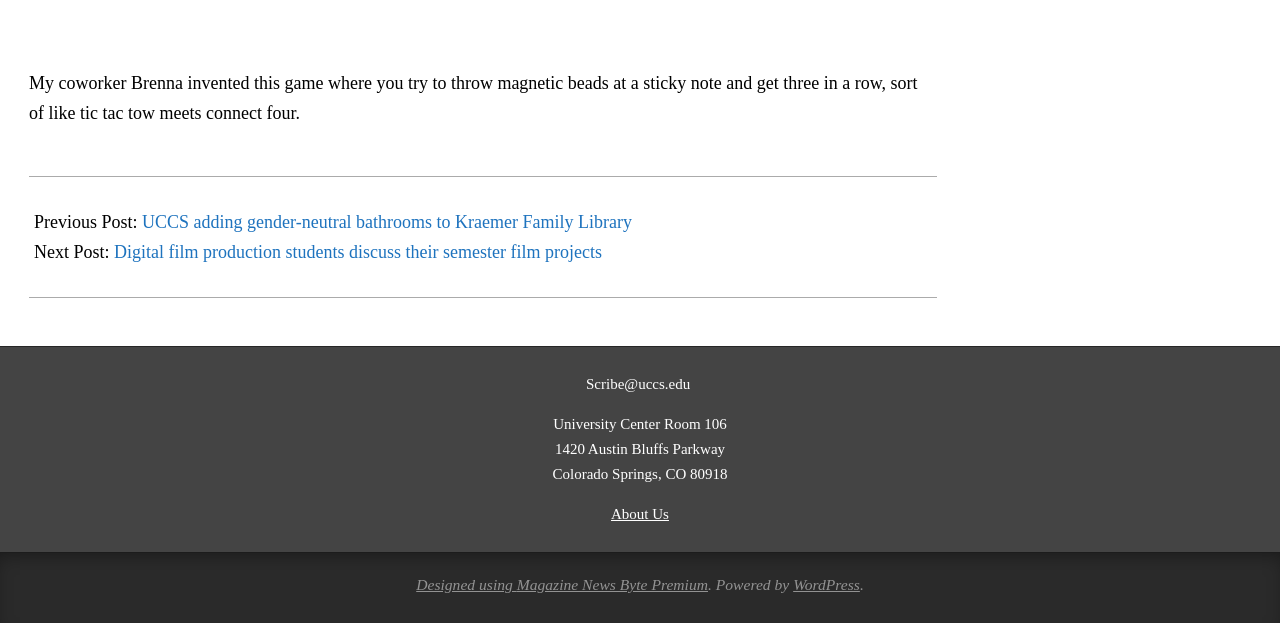What is the platform used to power the website?
Give a detailed response to the question by analyzing the screenshot.

I found the platform used to power the website by looking at the link element with the content 'WordPress' which is located at the bottom of the webpage.